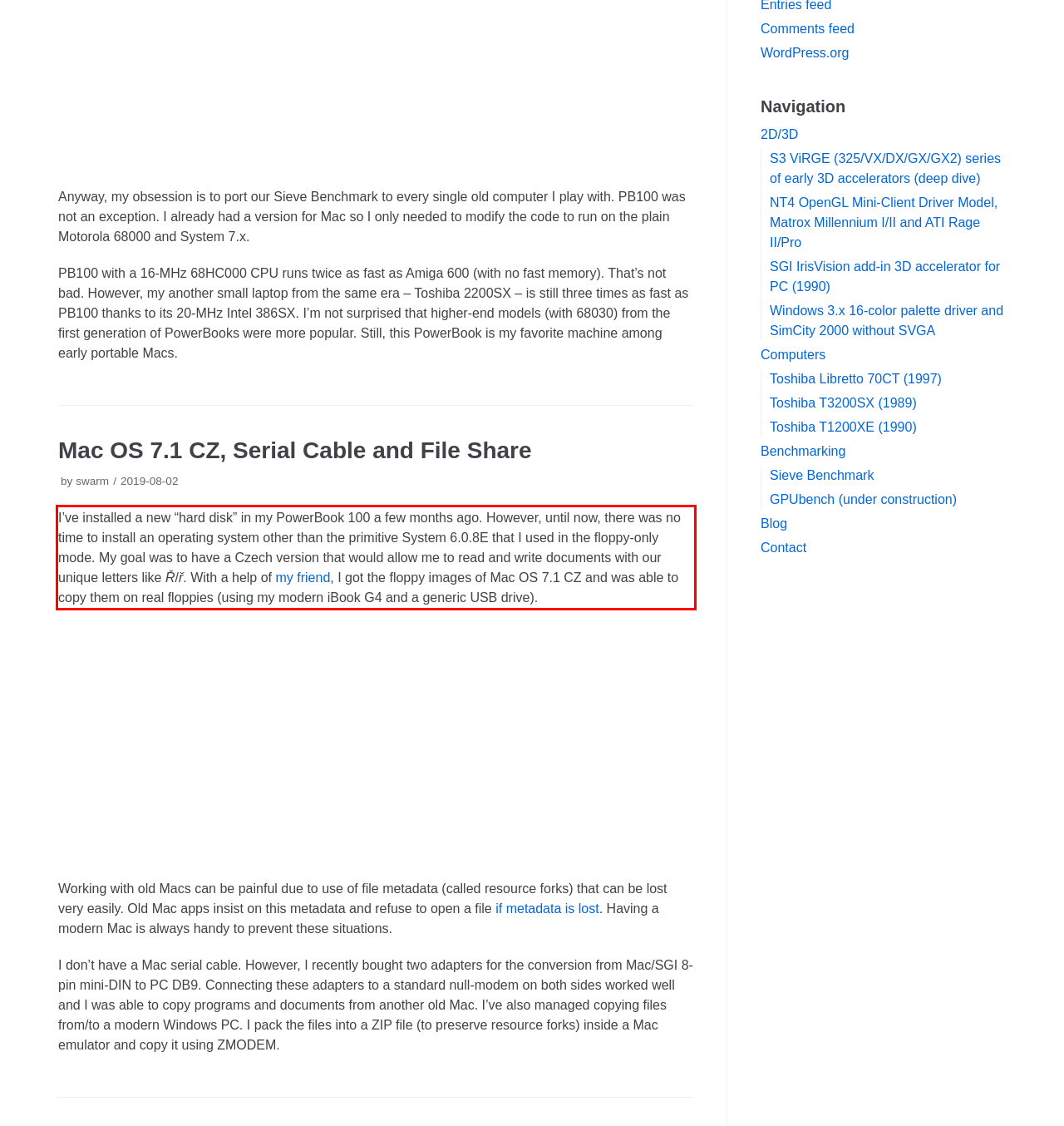Given a webpage screenshot, locate the red bounding box and extract the text content found inside it.

I’ve installed a new “hard disk” in my PowerBook 100 a few months ago. However, until now, there was no time to install an operating system other than the primitive System 6.0.8E that I used in the floppy-only mode. My goal was to have a Czech version that would allow me to read and write documents with our unique letters like Ř/ř. With a help of my friend, I got the floppy images of Mac OS 7.1 CZ and was able to copy them on real floppies (using my modern iBook G4 and a generic USB drive).